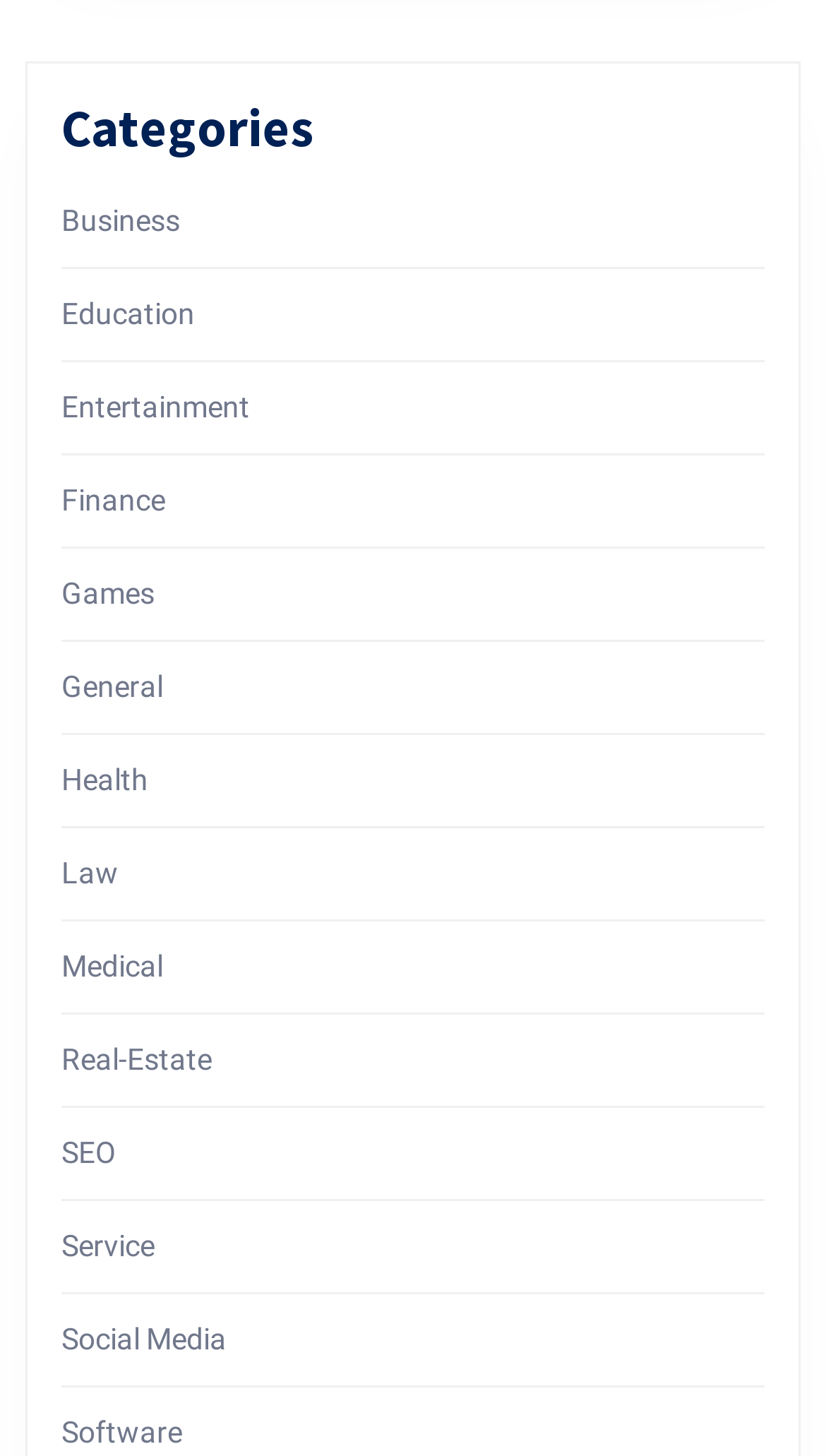Please specify the bounding box coordinates of the clickable region to carry out the following instruction: "Go to Finance section". The coordinates should be four float numbers between 0 and 1, in the format [left, top, right, bottom].

[0.074, 0.332, 0.2, 0.356]